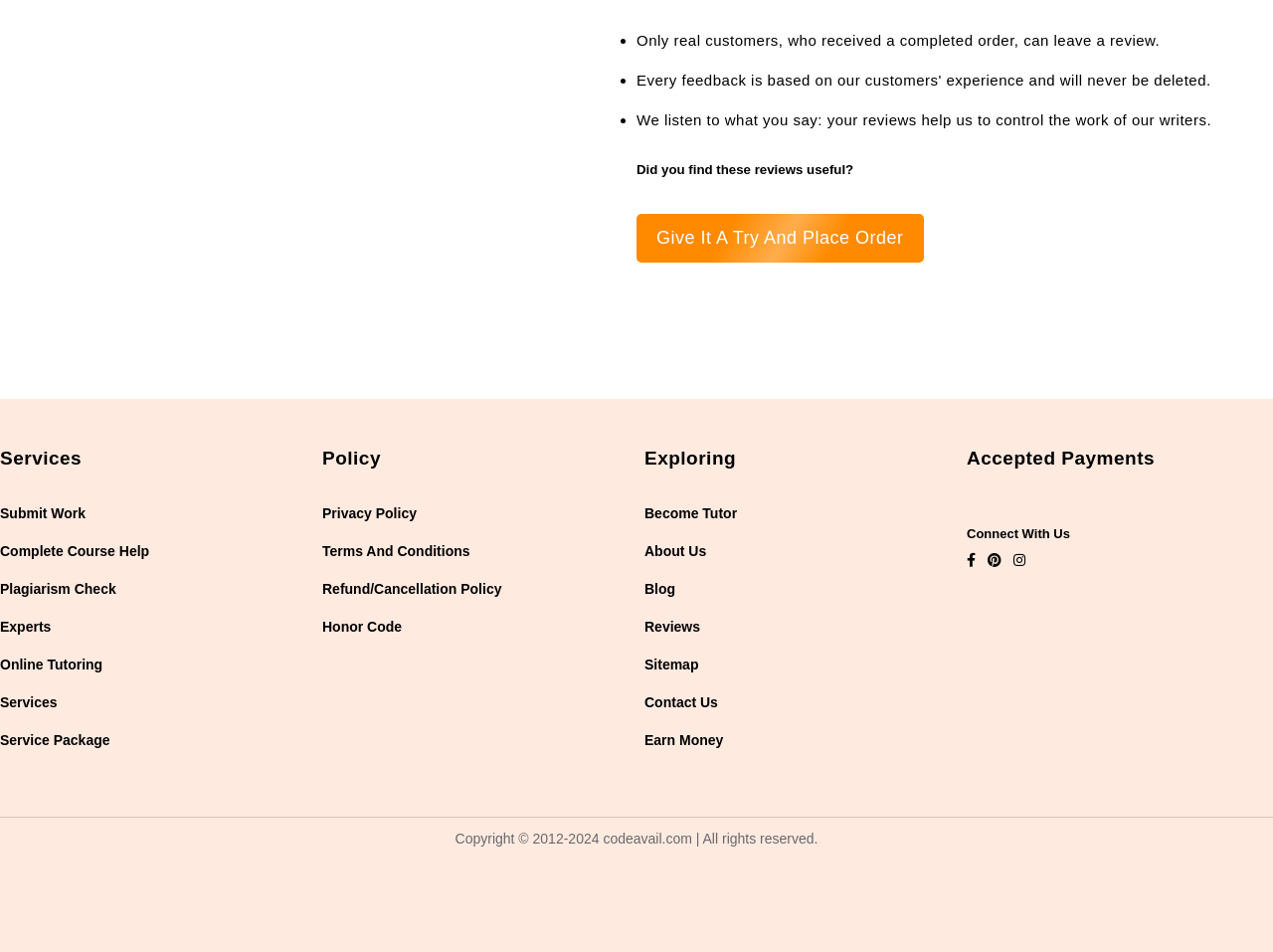Can you provide the bounding box coordinates for the element that should be clicked to implement the instruction: "Click on 'Give It A Try And Place Order'"?

[0.5, 0.225, 0.725, 0.276]